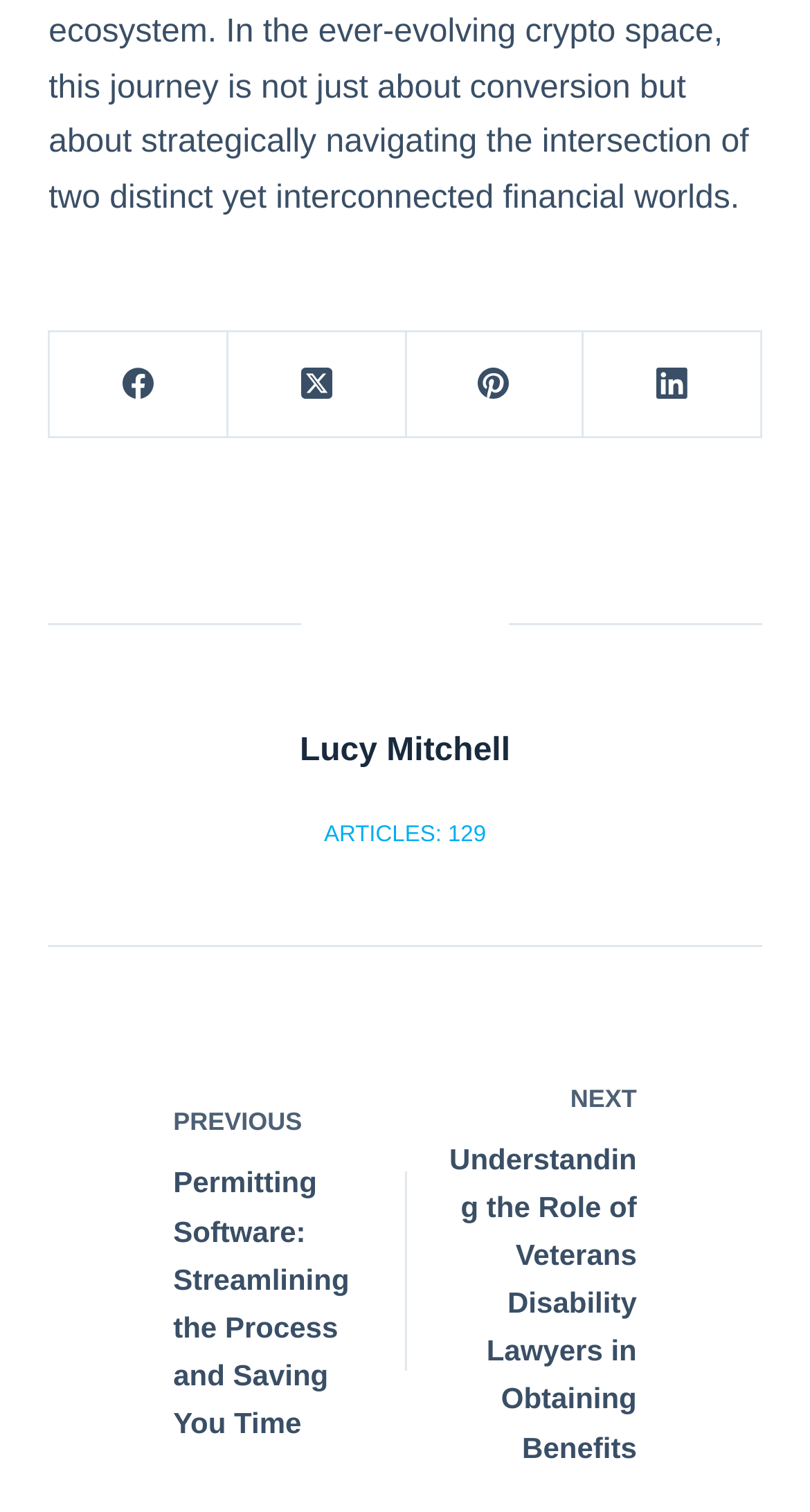Using the provided element description, identify the bounding box coordinates as (top-left x, top-left y, bottom-right x, bottom-right y). Ensure all values are between 0 and 1. Description: aria-label="X (Twitter)"

[0.282, 0.22, 0.501, 0.29]